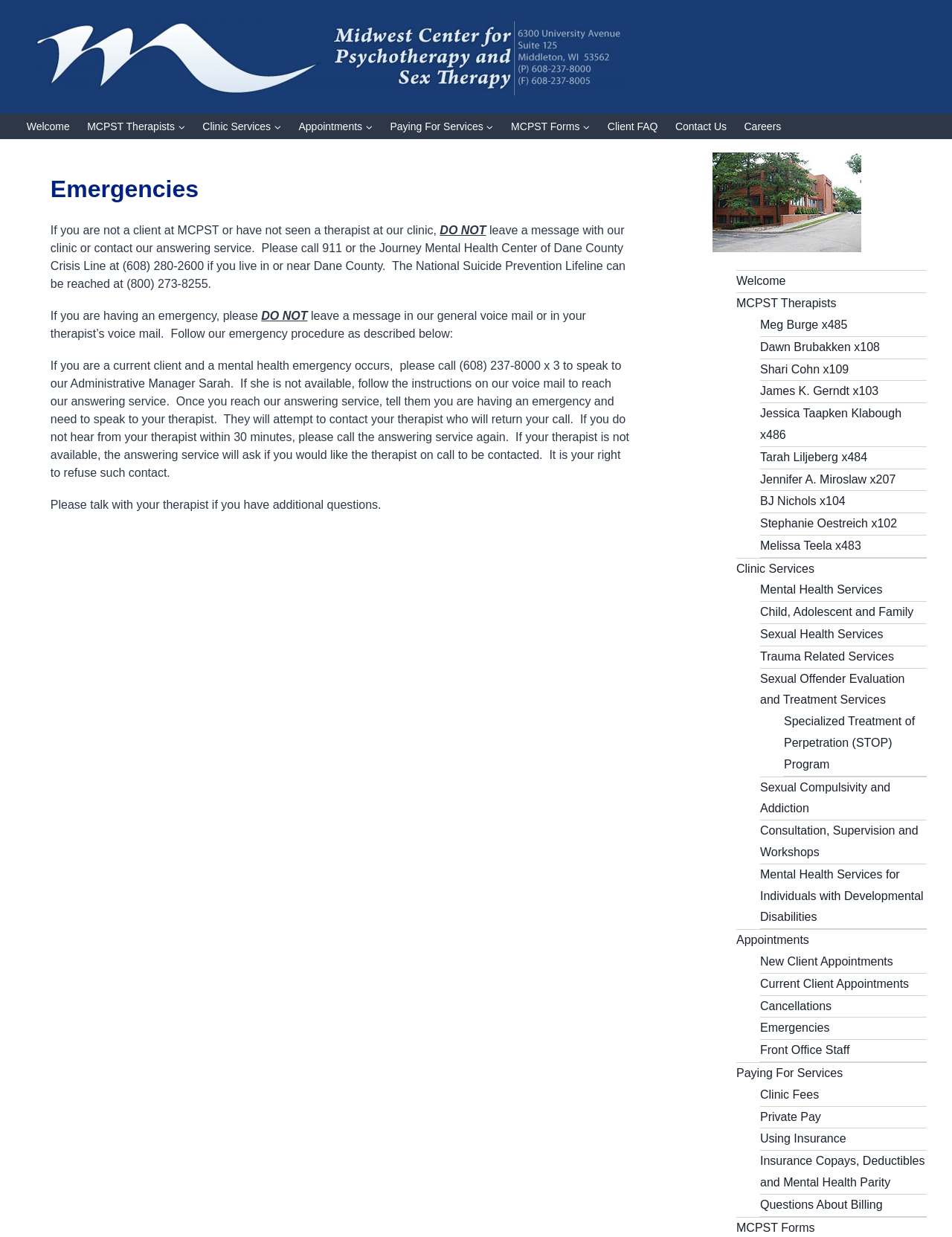Using the information in the image, give a detailed answer to the following question: What services does the clinic offer?

I found the answer by looking at the navigation menu on the webpage, which lists various services offered by the clinic, including Mental Health Services, Sexual Health Services, and others.